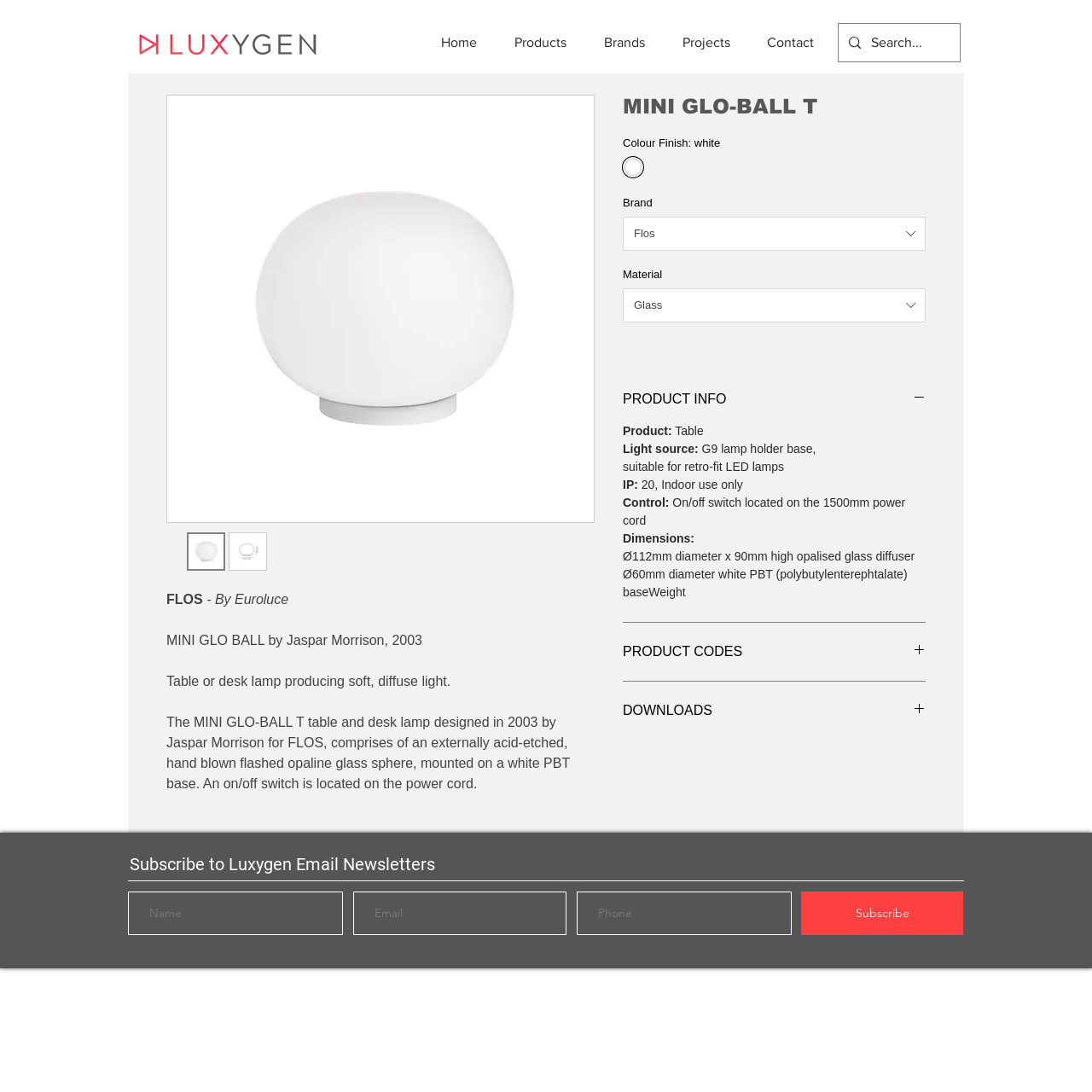Identify the bounding box coordinates of the section to be clicked to complete the task described by the following instruction: "Subscribe to Luxygen Email Newsletters". The coordinates should be four float numbers between 0 and 1, formatted as [left, top, right, bottom].

[0.734, 0.816, 0.882, 0.856]